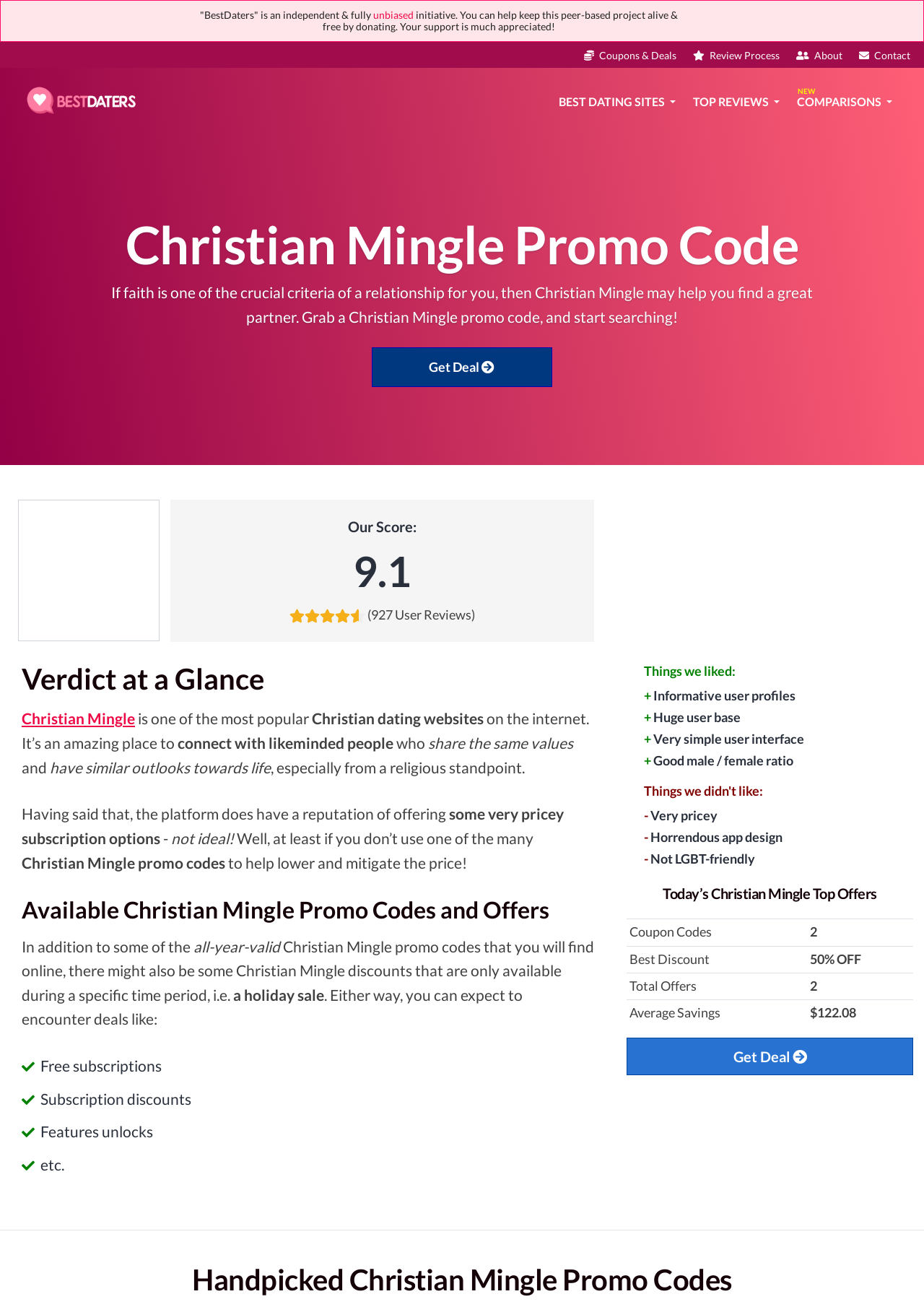What is the purpose of Christian Mingle?
Give a single word or phrase answer based on the content of the image.

To find a great partner